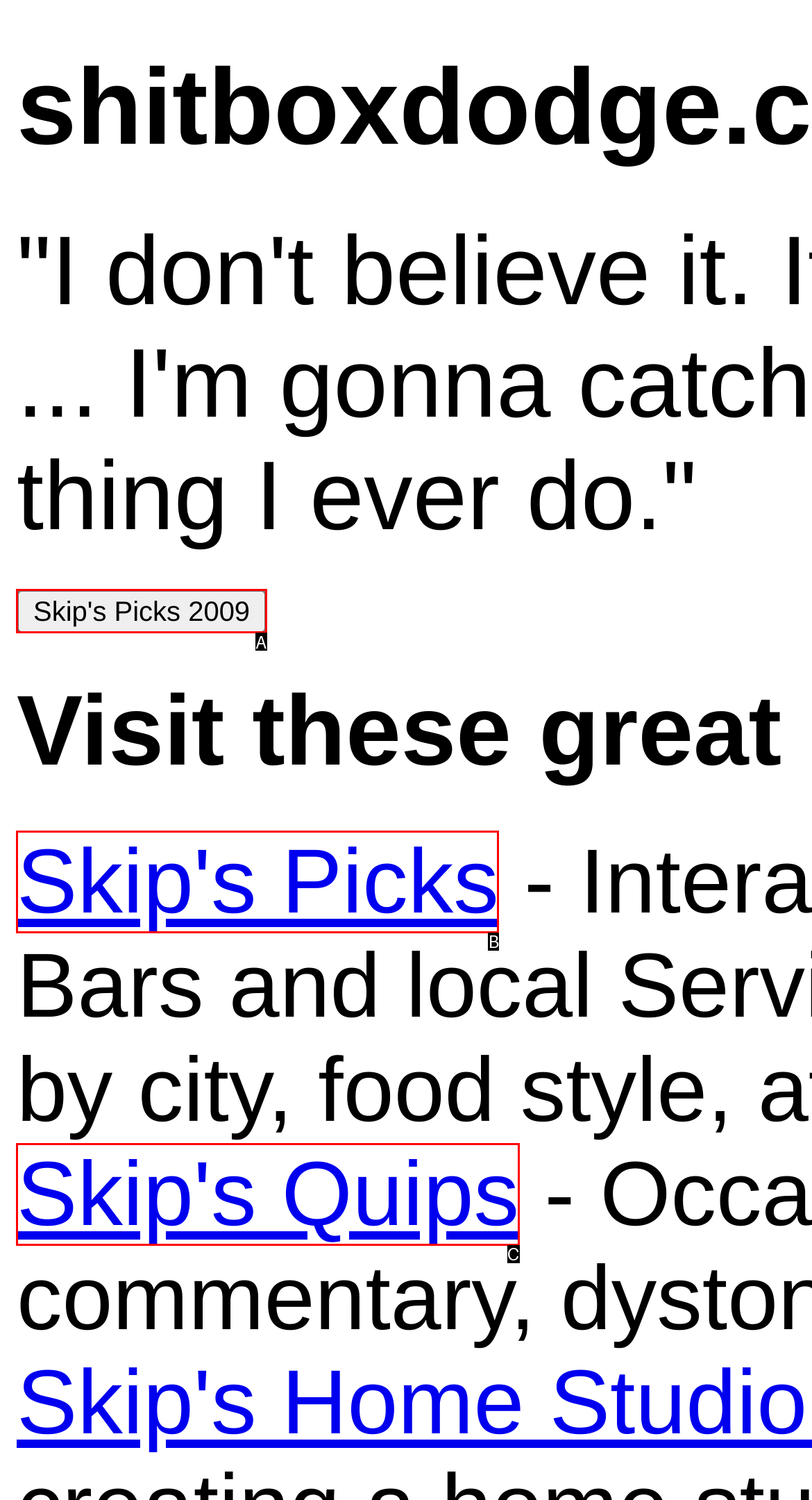Based on the description: parent_node: shitboxdodge.com value="Skip's Picks 2009", select the HTML element that fits best. Provide the letter of the matching option.

A